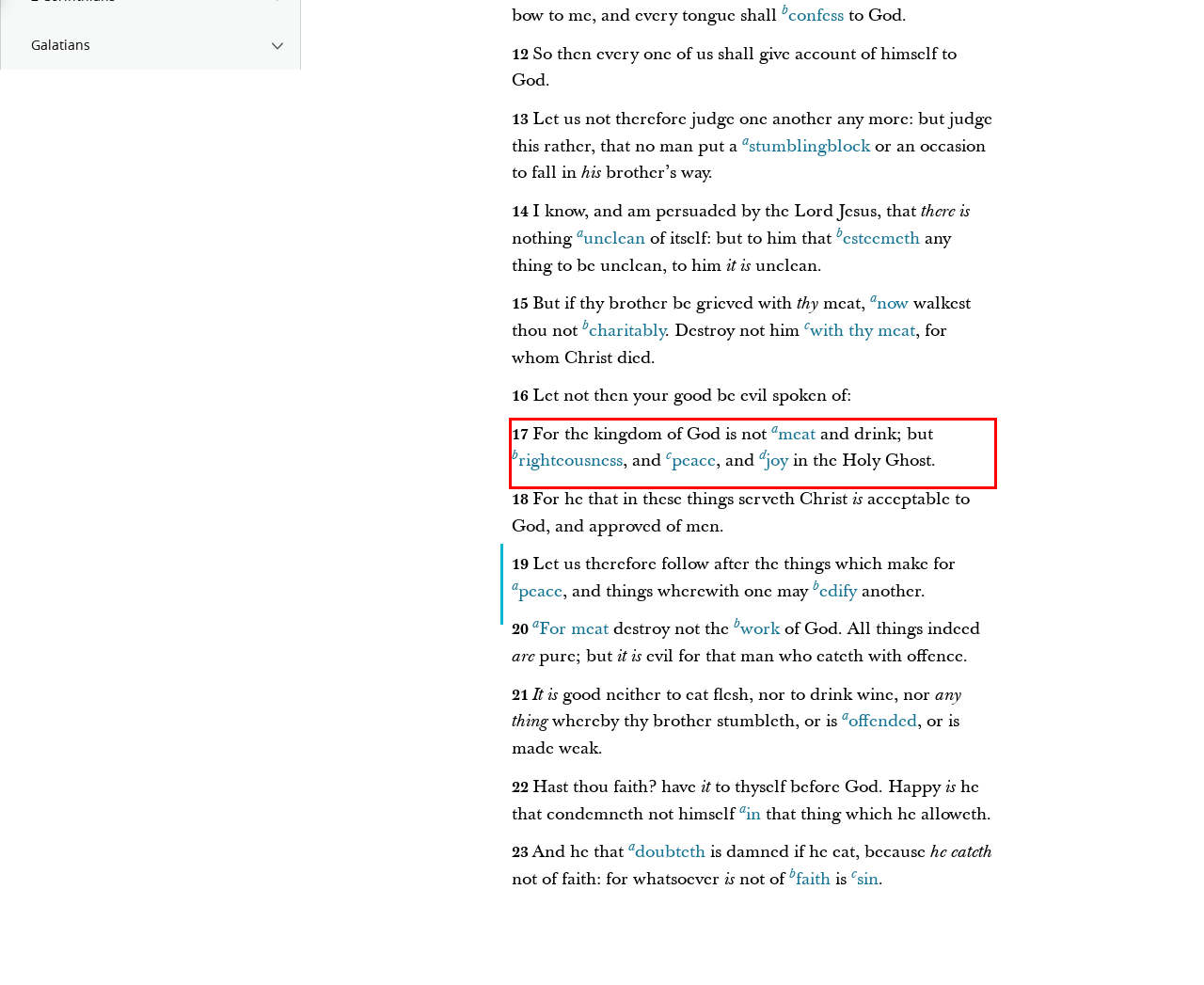From the screenshot of the webpage, locate the red bounding box and extract the text contained within that area.

17 For the kingdom of God is not meat and drink; but righteousness, and peace, and joy in the Holy Ghost.